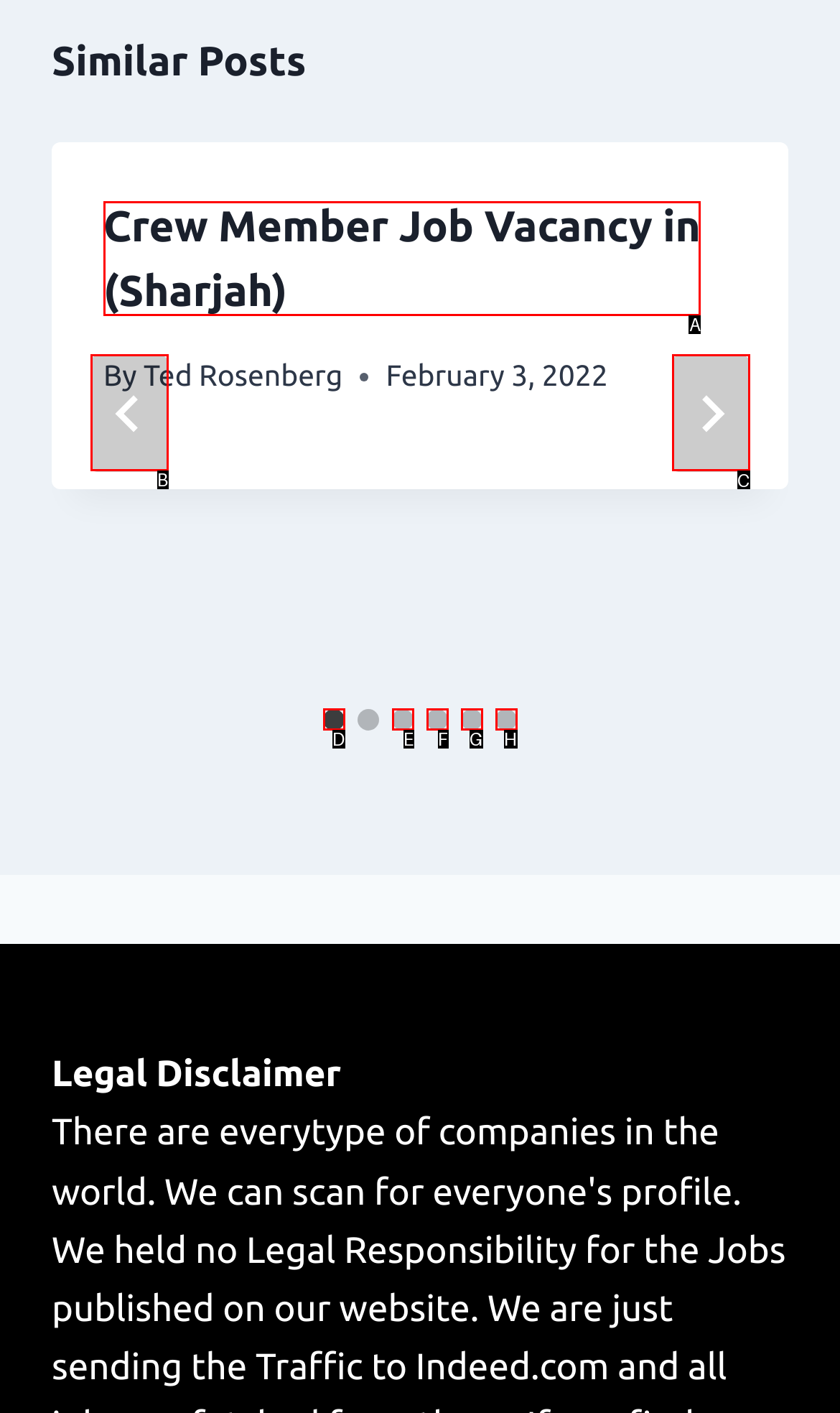Select the HTML element that needs to be clicked to carry out the task: Go to last slide
Provide the letter of the correct option.

B